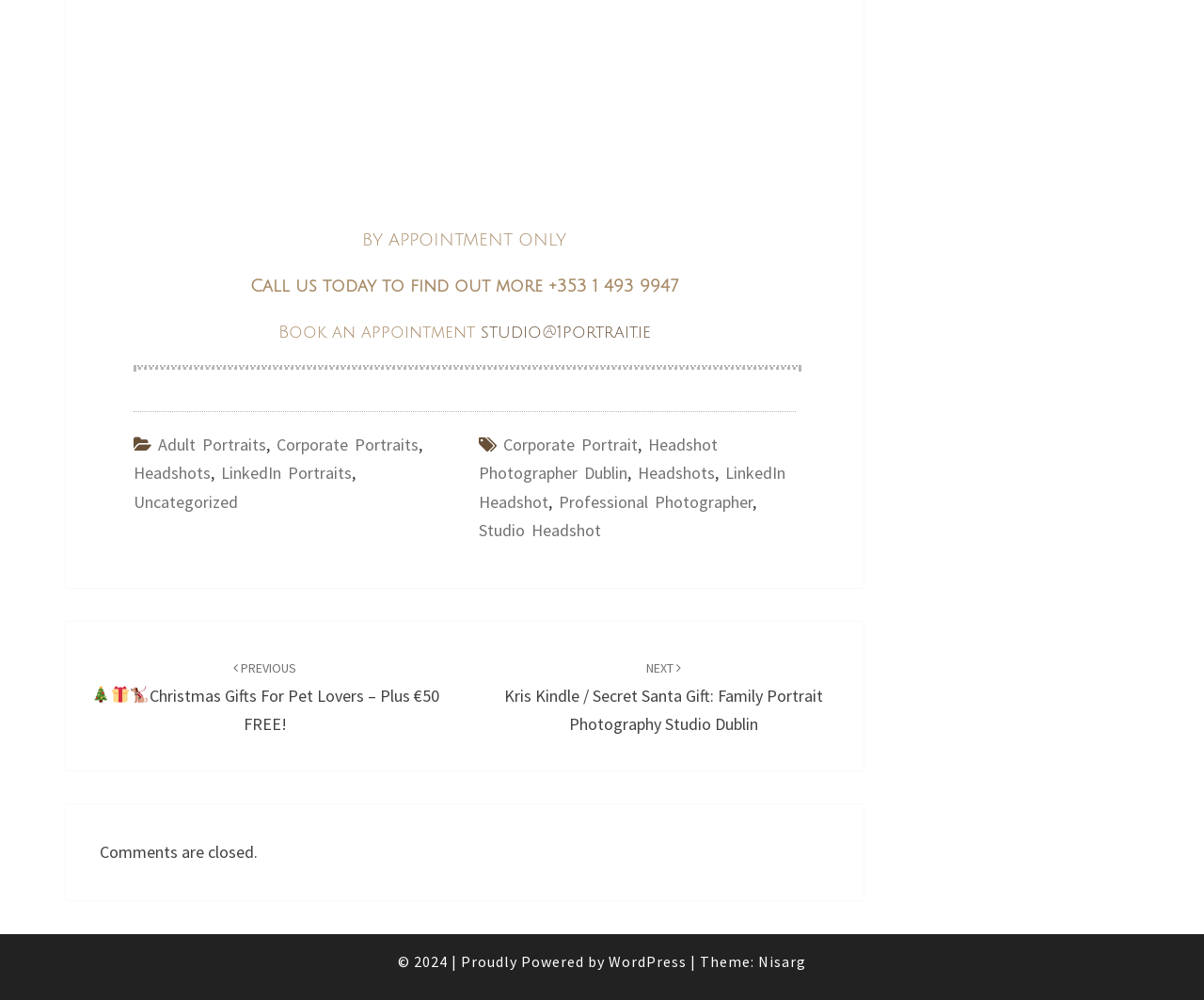Show the bounding box coordinates of the region that should be clicked to follow the instruction: "Call the phone number to find out more."

[0.111, 0.273, 0.661, 0.3]